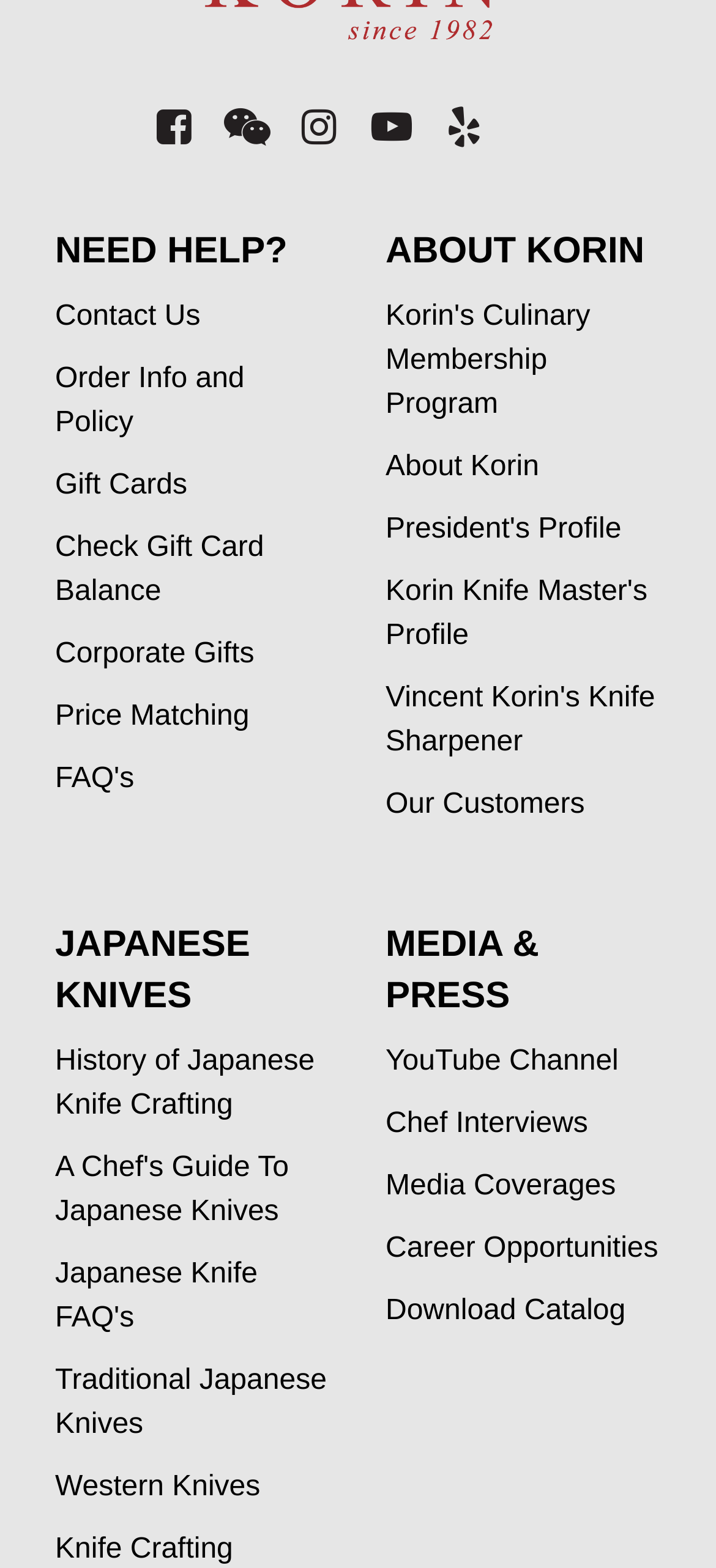For the following element description, predict the bounding box coordinates in the format (top-left x, top-left y, bottom-right x, bottom-right y). All values should be floating point numbers between 0 and 1. Description: Contact Us

[0.077, 0.177, 0.462, 0.205]